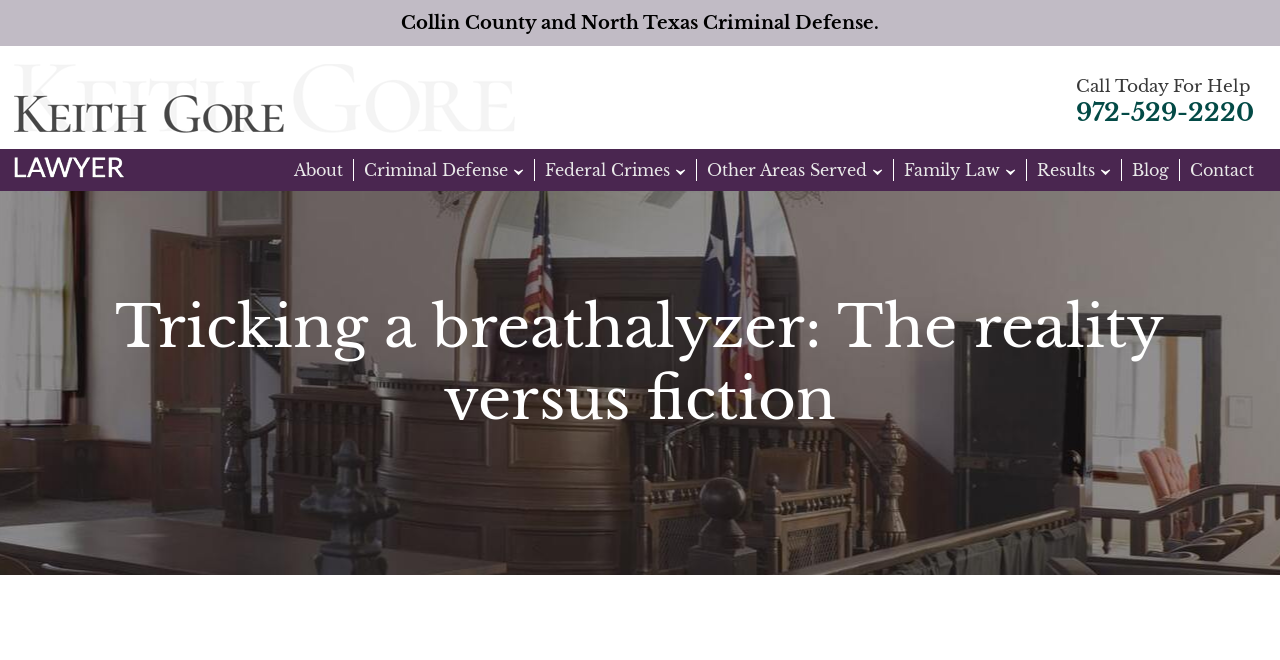Generate the text content of the main heading of the webpage.

Tricking a breathalyzer: The reality versus fiction